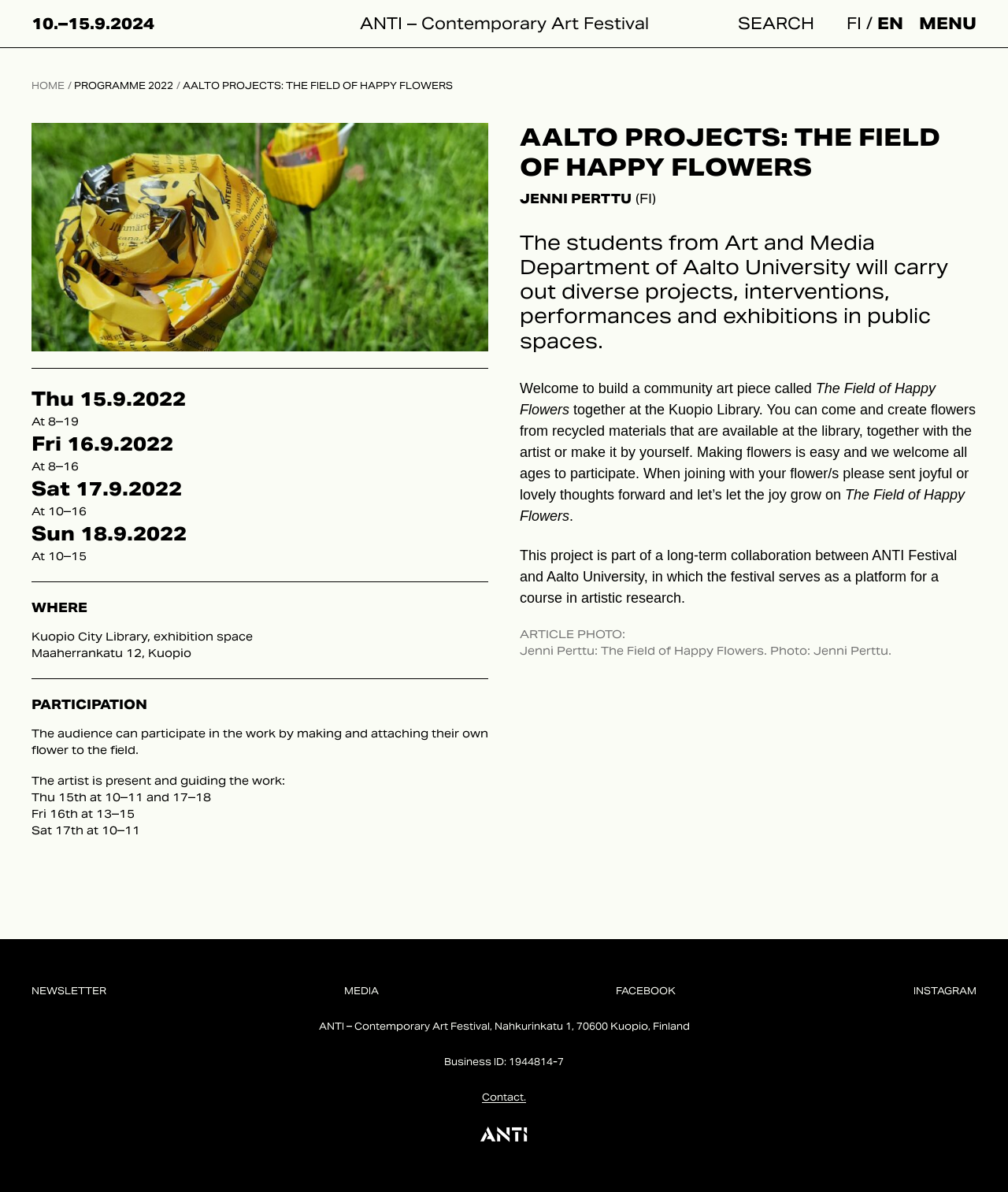Bounding box coordinates are to be given in the format (top-left x, top-left y, bottom-right x, bottom-right y). All values must be floating point numbers between 0 and 1. Provide the bounding box coordinate for the UI element described as: parent_node: Search: name="s" placeholder="Search"

[0.727, 0.012, 0.812, 0.027]